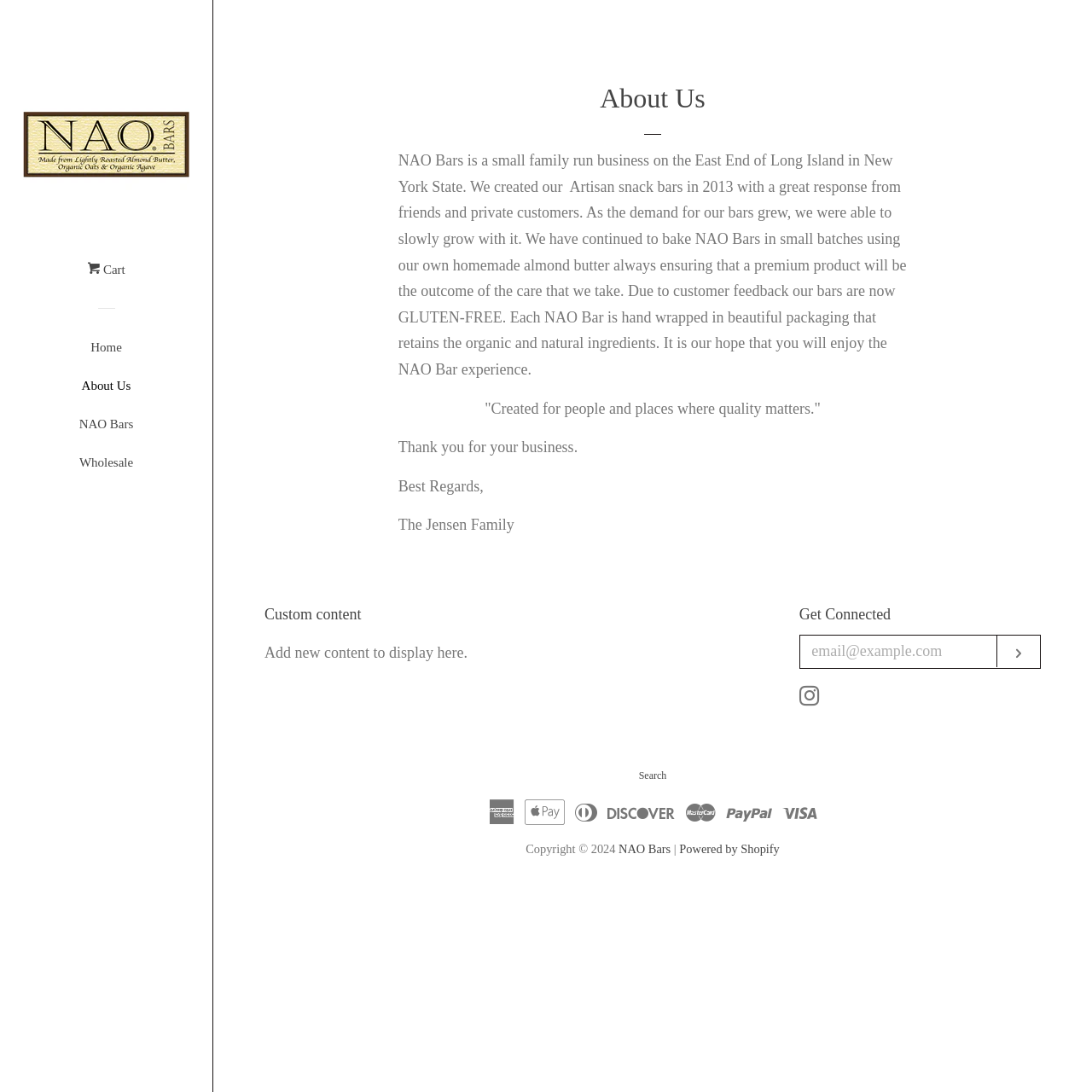Construct a comprehensive caption that outlines the webpage's structure and content.

The webpage is about NAO Bars, a small family-run business on the East End of Long Island in New York State. At the top right corner, there is a "Close" link and a logo image of NAO Bars. Below the logo, there are navigation links to "Home", "About Us", "NAO Bars", and "Wholesale". 

The main content of the page is divided into two sections. The top section has a heading "About Us" and a horizontal separator line below it. The main text describes the business, stating that it was created in 2013 and has grown slowly, with a focus on quality and customer feedback. The text also mentions that the bars are now gluten-free and hand-wrapped in beautiful packaging.

Below the main text, there are three short paragraphs with quotes and greetings from the Jensen Family. 

On the right side of the page, there is a section titled "Get Connected" where users can enter their email address to subscribe to a newsletter. There are also links to Instagram and a search function. 

At the bottom of the page, there are logos of various payment methods, including American Express, Apple Pay, and Visa. The page ends with a copyright notice and links to NAO Bars and Shopify.